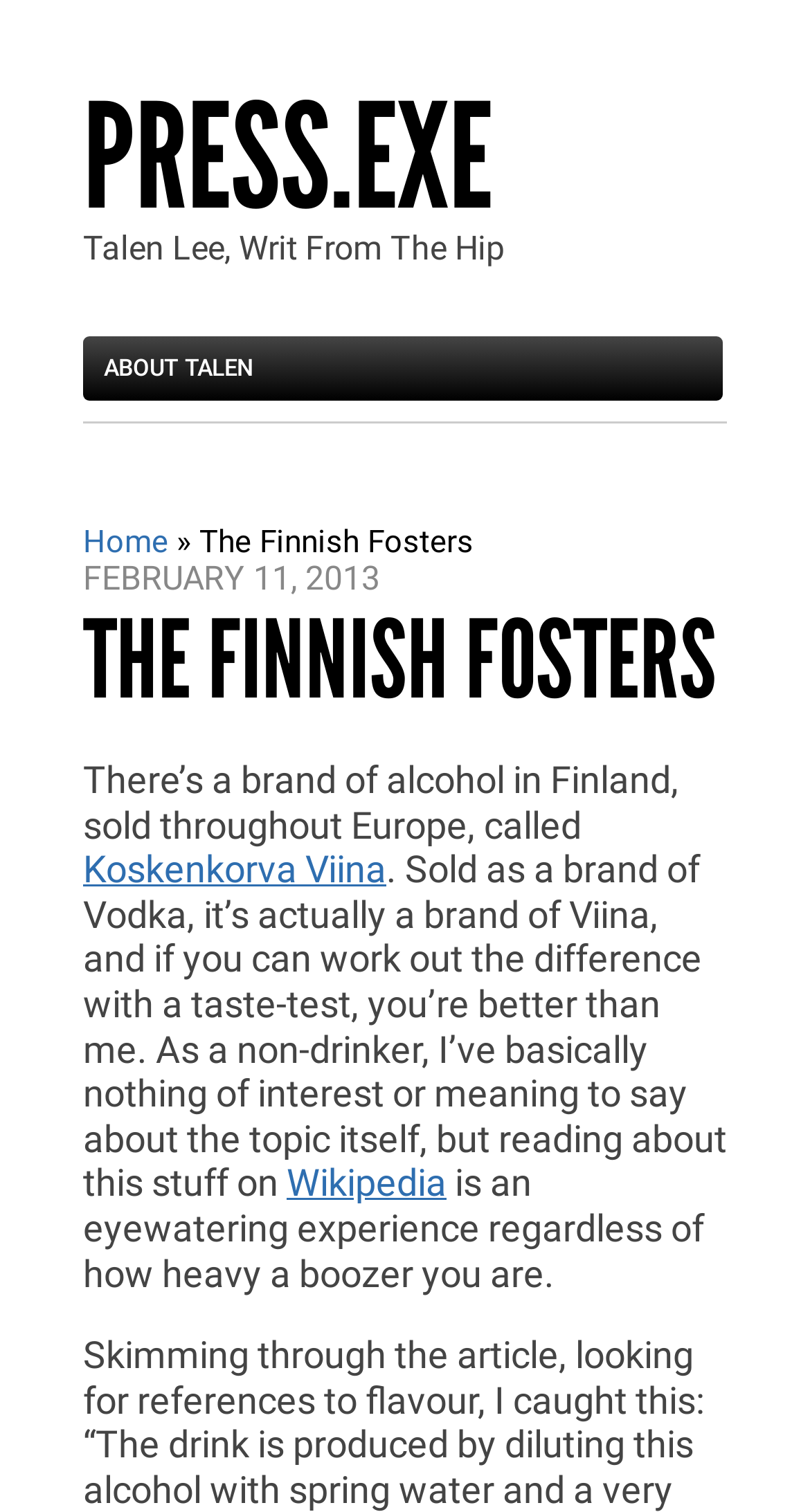Provide the bounding box coordinates for the UI element that is described as: "Koskenkorva Viina".

[0.103, 0.56, 0.477, 0.589]